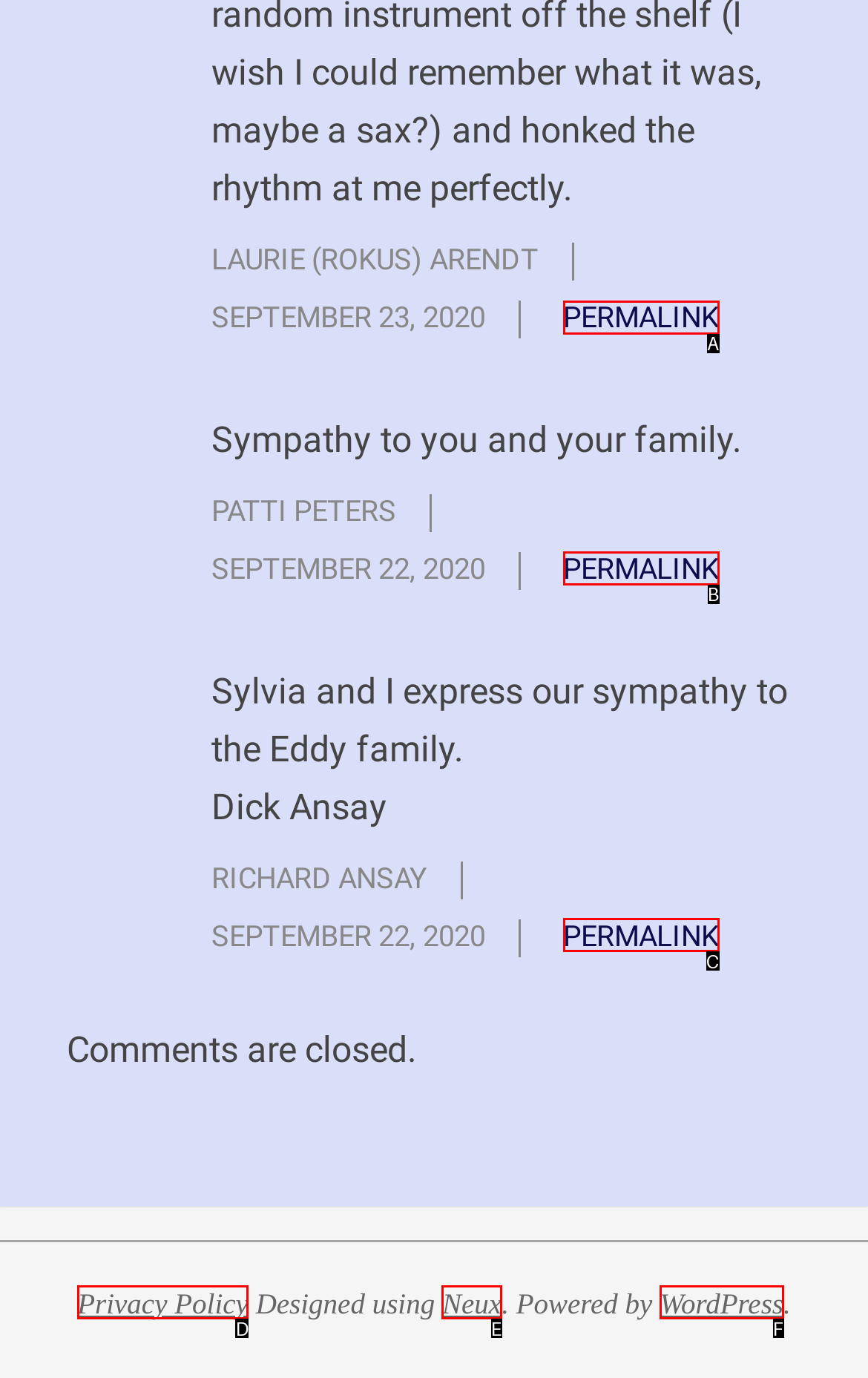Which option is described as follows: Privacy Policy
Answer with the letter of the matching option directly.

D